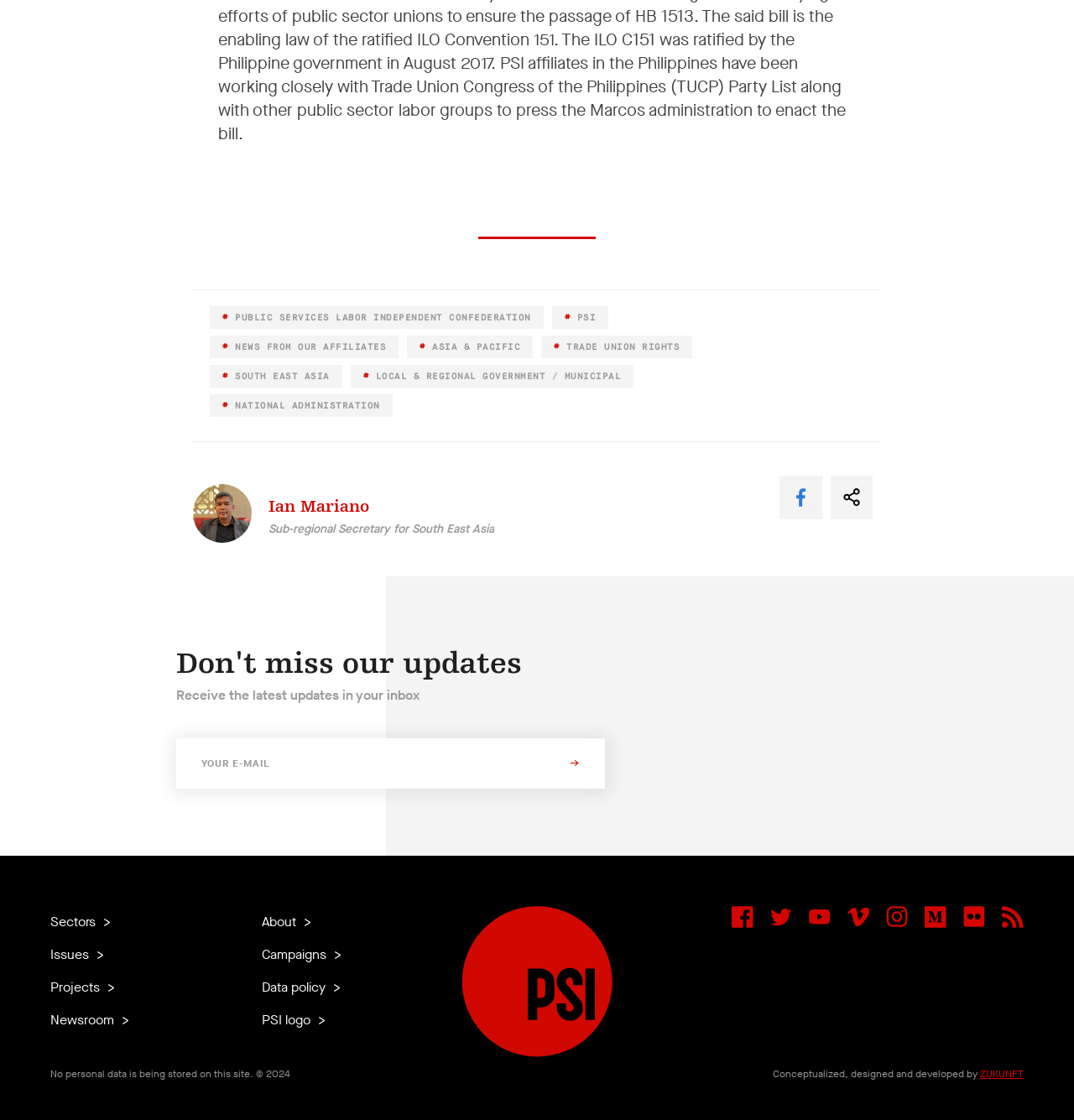Identify the bounding box coordinates of the part that should be clicked to carry out this instruction: "Click the 'NEWS FROM OUR AFFILIATES' link to view news".

[0.195, 0.3, 0.371, 0.32]